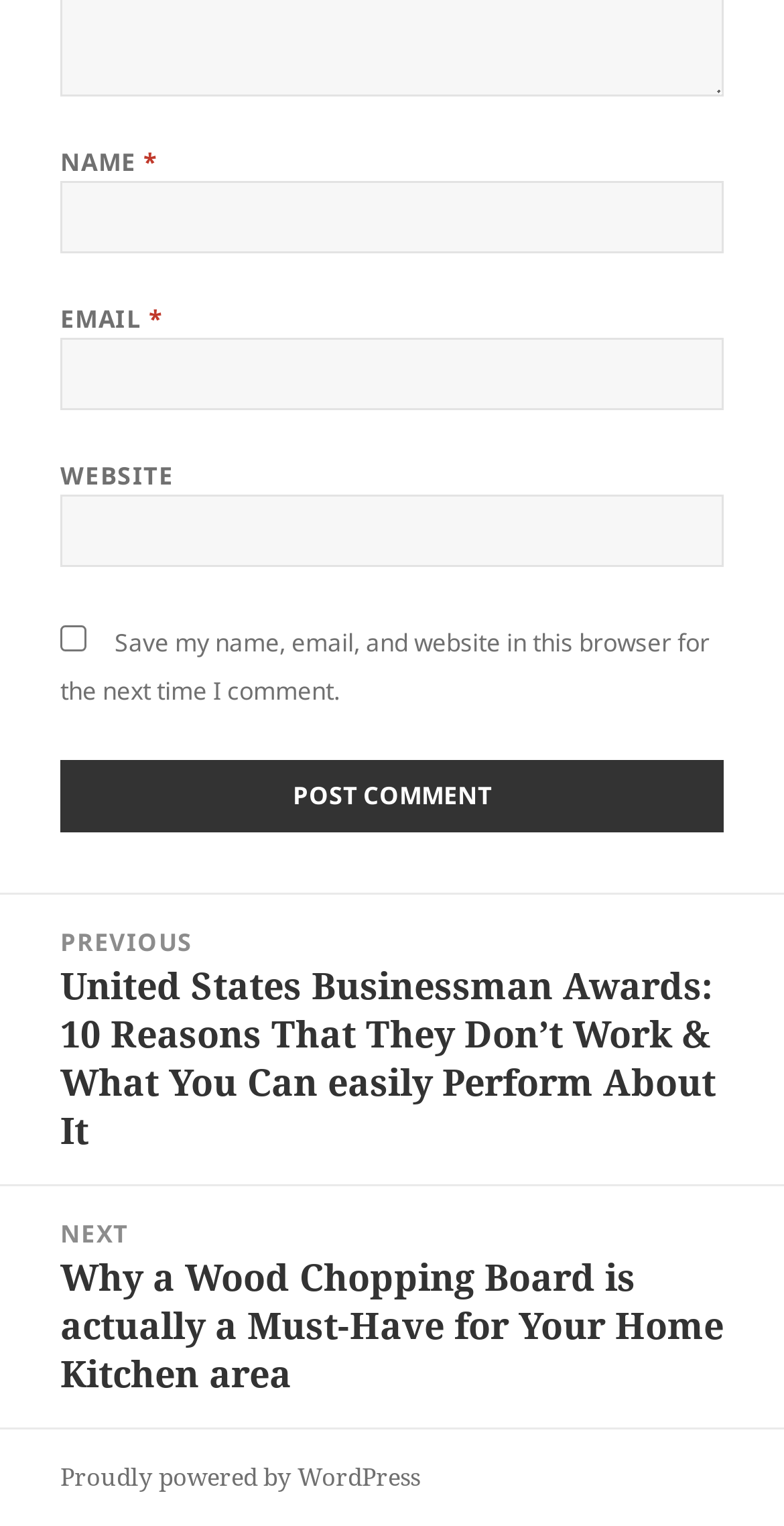Provide a short answer to the following question with just one word or phrase: What is the label of the first input field?

NAME